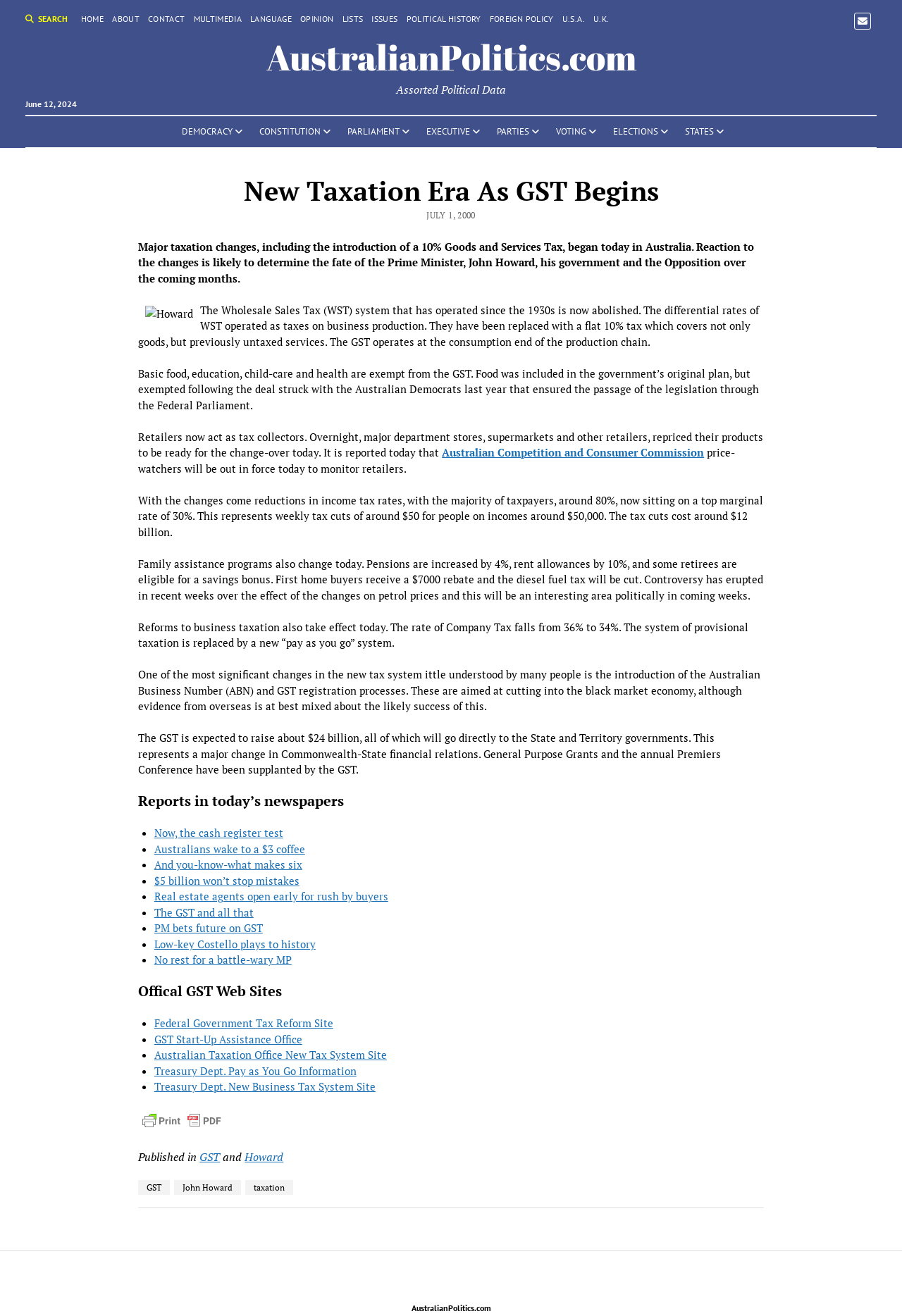Determine the bounding box coordinates of the element's region needed to click to follow the instruction: "search for something". Provide these coordinates as four float numbers between 0 and 1, formatted as [left, top, right, bottom].

[0.028, 0.01, 0.076, 0.019]